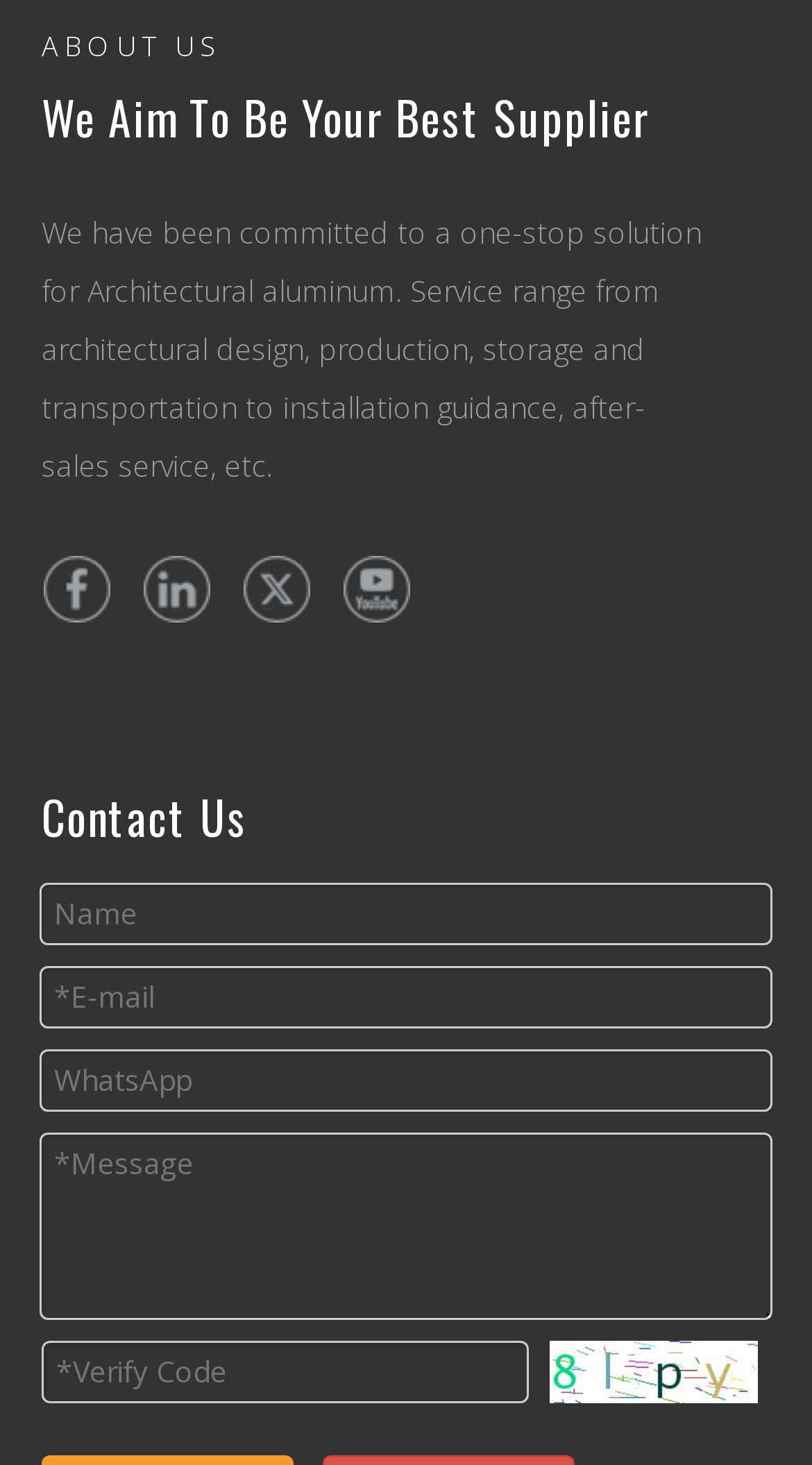Bounding box coordinates are specified in the format (top-left x, top-left y, bottom-right x, bottom-right y). All values are floating point numbers bounded between 0 and 1. Please provide the bounding box coordinate of the region this sentence describes: name="extend5" placeholder="*Message"

[0.051, 0.74, 0.436, 0.797]